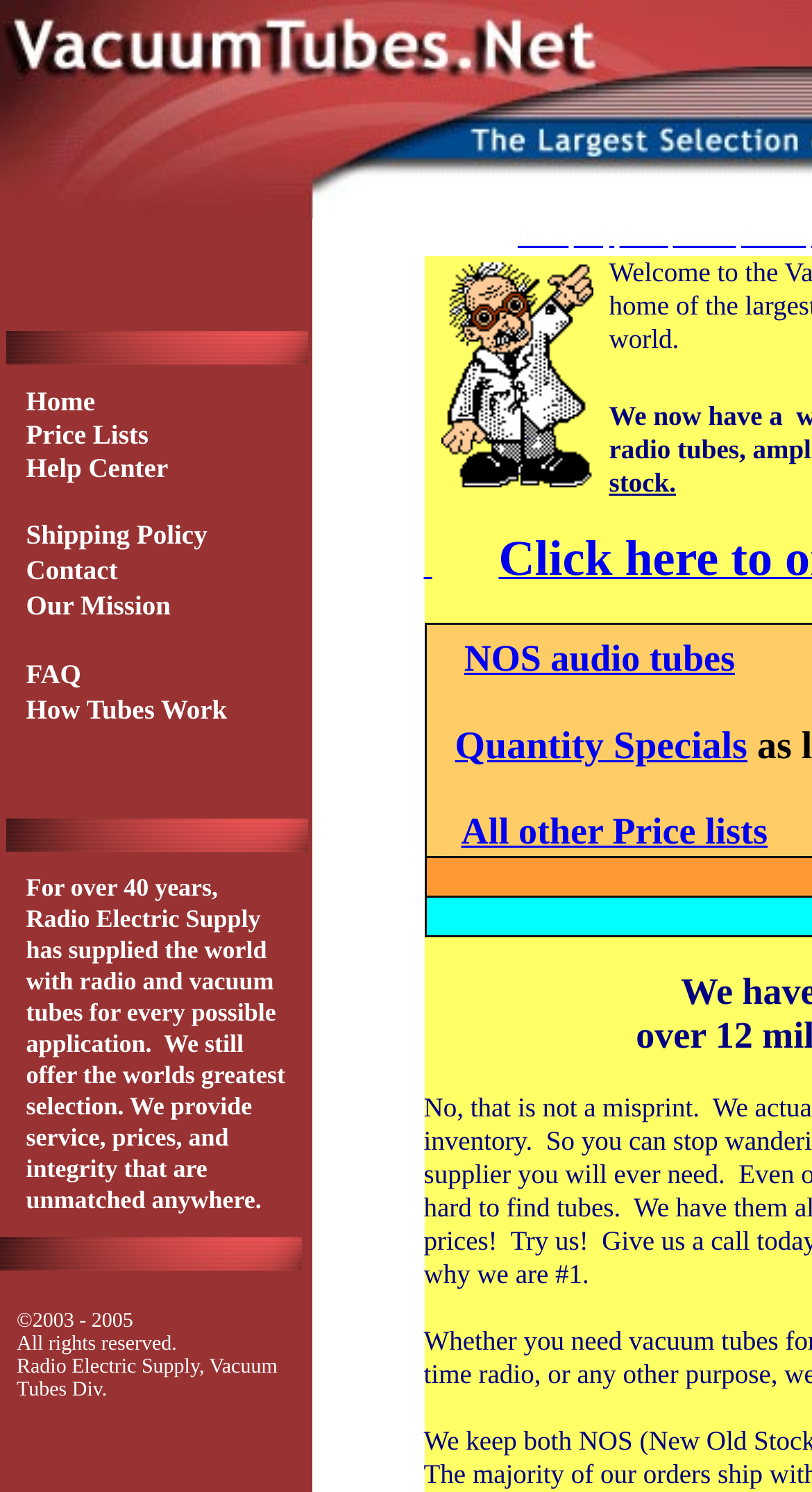What is the main purpose of this website?
Answer with a single word or phrase by referring to the visual content.

Sell vacuum tubes